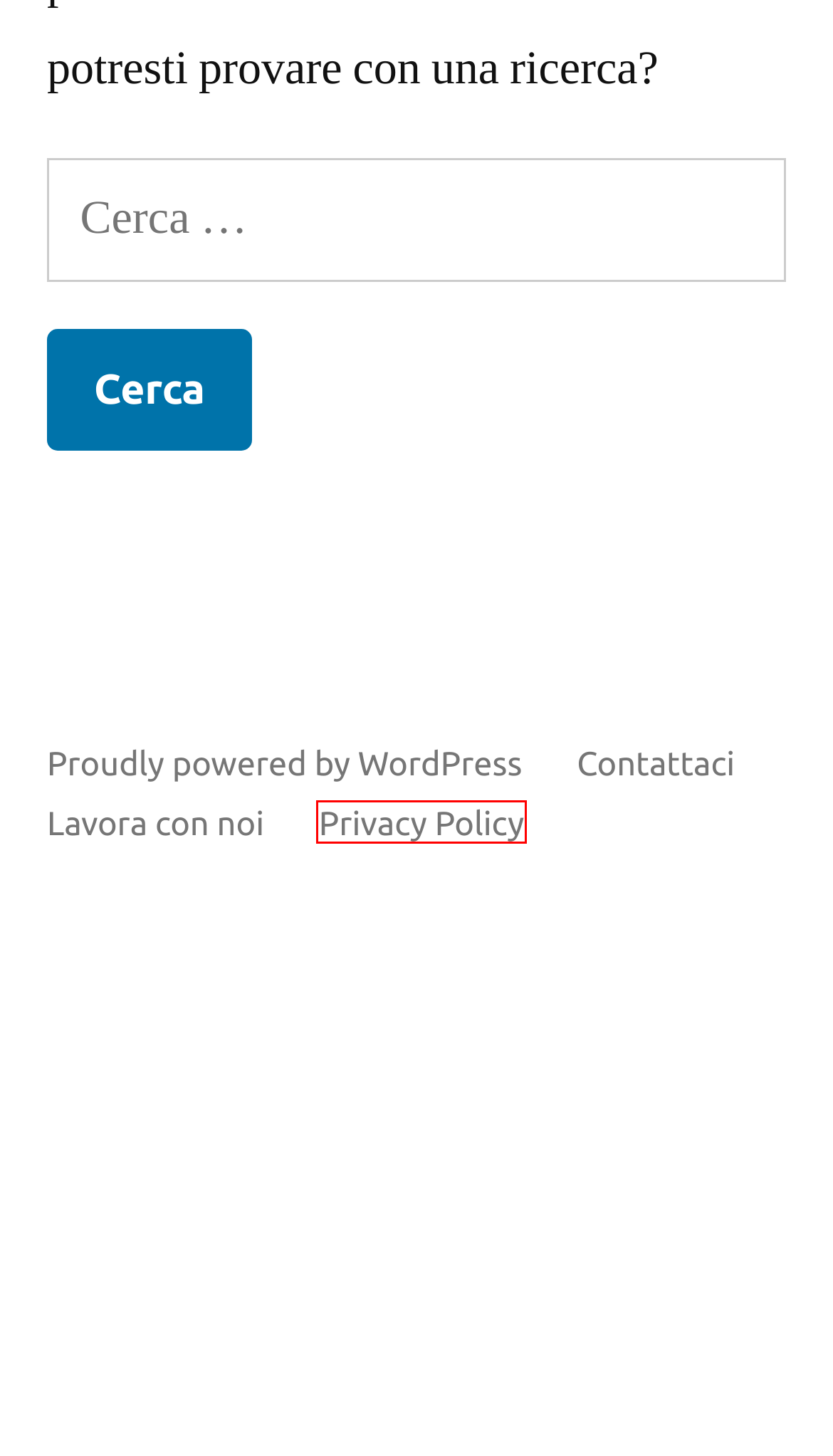You are presented with a screenshot of a webpage that includes a red bounding box around an element. Determine which webpage description best matches the page that results from clicking the element within the red bounding box. Here are the candidates:
A. Lista Mazzi Hearthstone - Lista aggiornata Mazzi Heartstone
B. Xbox Series X - Info e dettagli sulla Microsoft Xbox Series X
C. Privacy Policy
D. Accessori gaming - Migliori Accessori per gaming divisi per categorie
E. Gaming Mouse - Guida all'Acquisto dei Migliori Mouse da Gaming
F. Contattaci
G. Strumento per blog, piattaforma di pubblicazione, e CMS – WordPress.org Italia
H. Manaskill - Lavora con noi

C